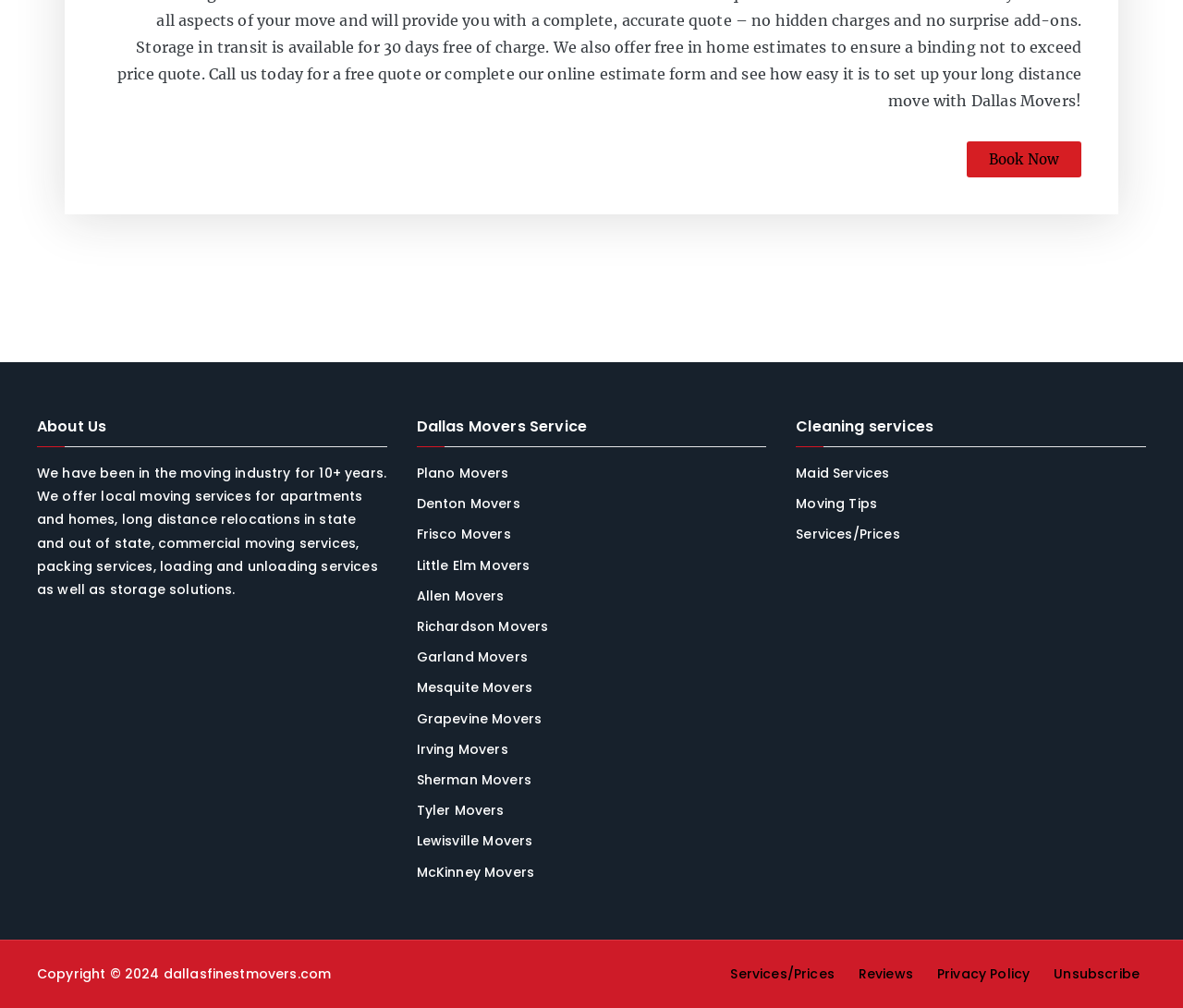How many links are there at the bottom of the webpage?
Using the image, give a concise answer in the form of a single word or short phrase.

4